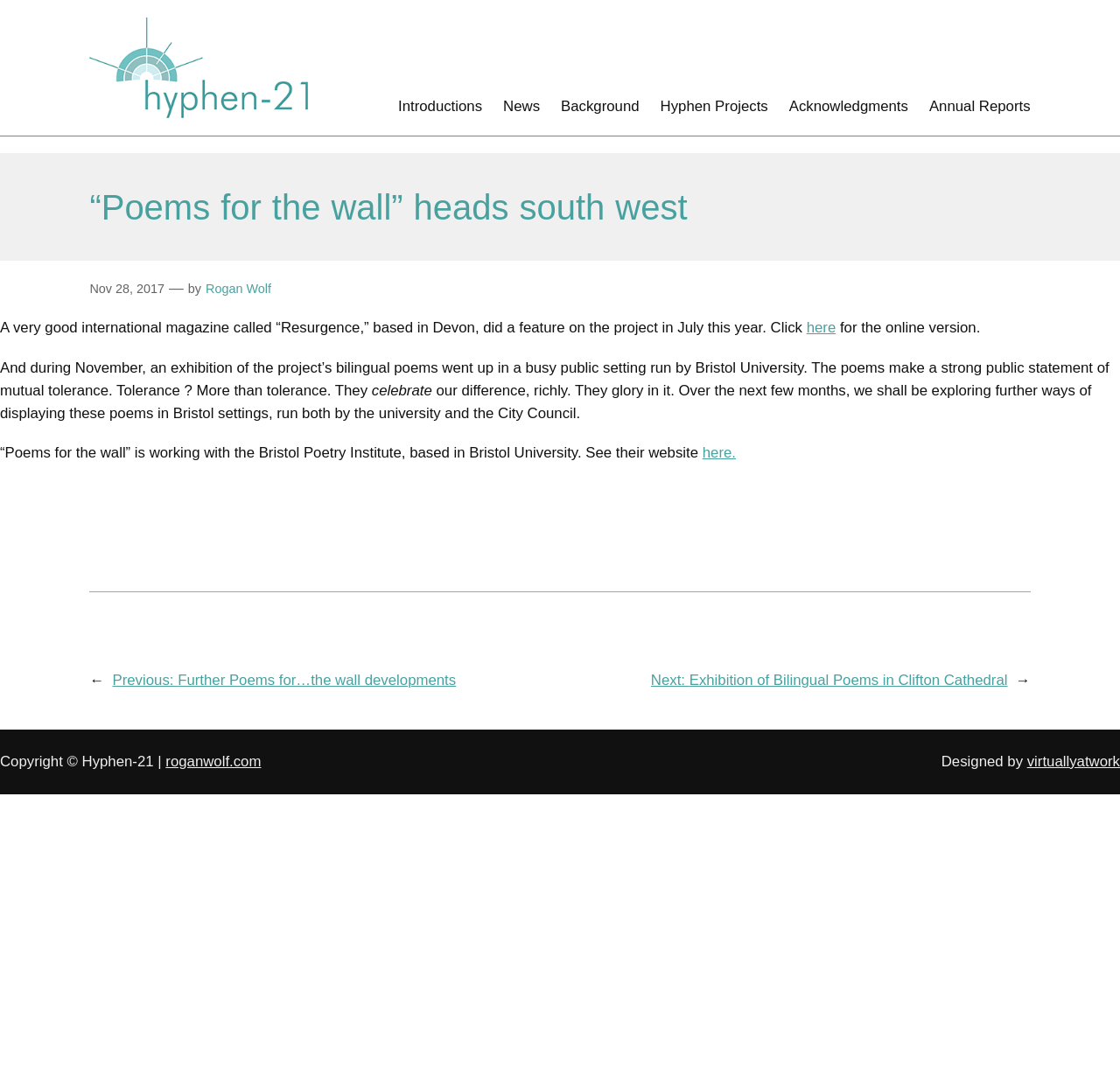Answer the question in a single word or phrase:
What is the name of the institute working with the project?

Bristol Poetry Institute